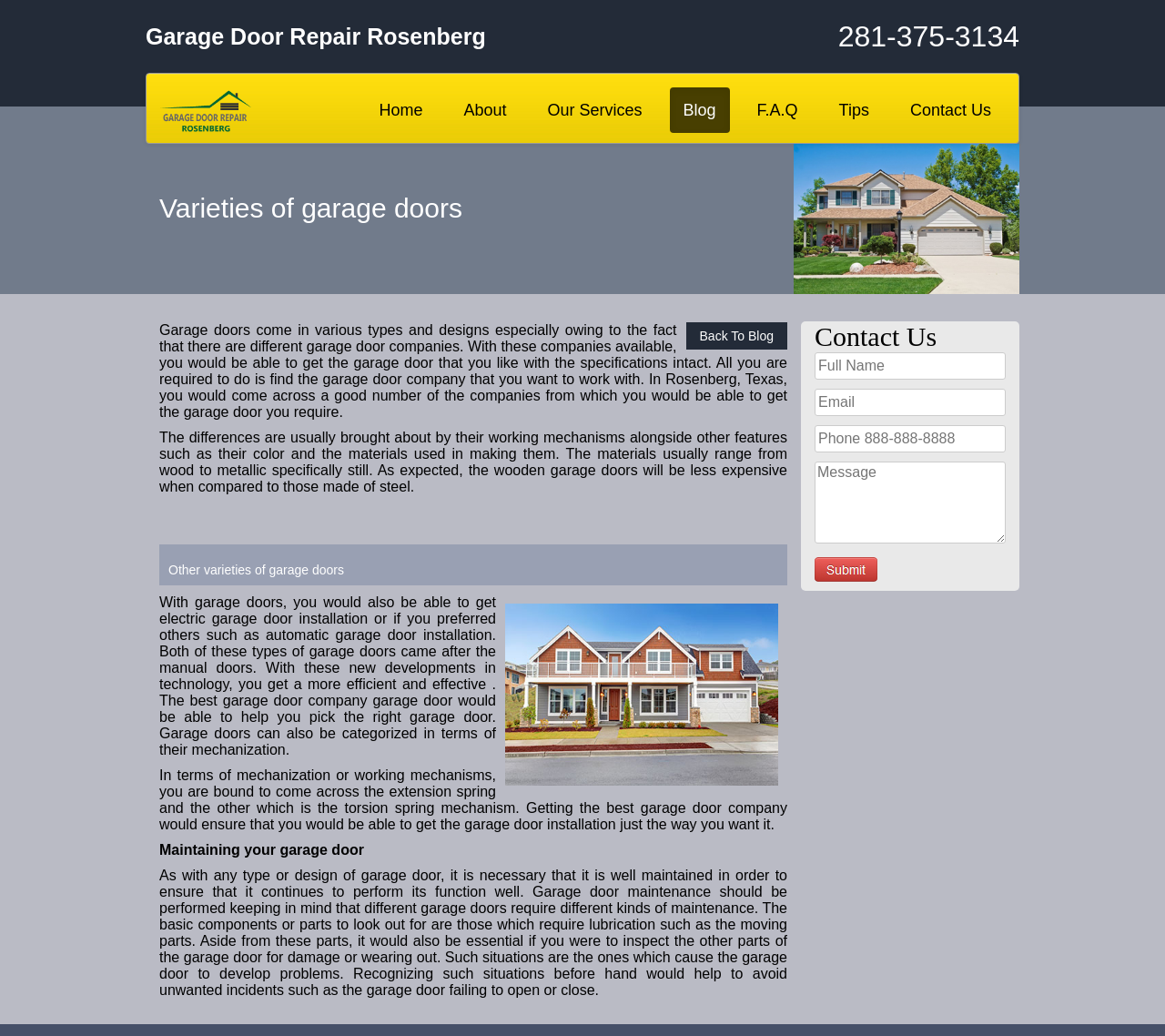Please pinpoint the bounding box coordinates for the region I should click to adhere to this instruction: "Click the 'Home' link".

[0.314, 0.084, 0.375, 0.128]